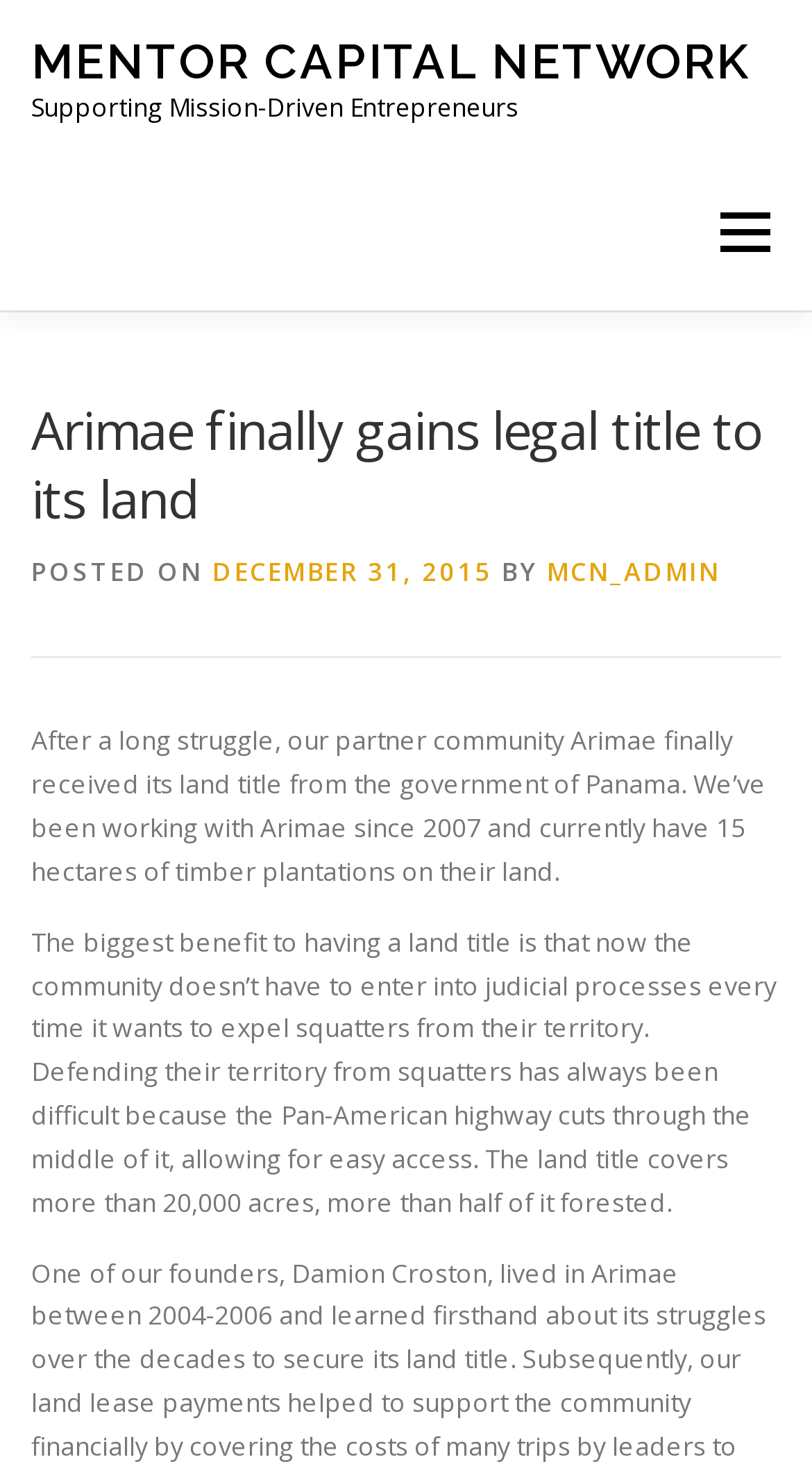Present a detailed account of what is displayed on the webpage.

The webpage is about Arimae, a community that has finally gained legal title to its land, as indicated by the title "Arimae finally gains legal title to its land – Mentor Capital Network". 

At the top left of the page, there is a link to "MENTOR CAPITAL NETWORK". Below it, there is a static text "Supporting Mission-Driven Entrepreneurs". On the top right, there is a link to "Menu". 

Below the "Menu" link, there are five horizontal links: "HOME", "ENTREPRENEURS", "MENTORS", "RESOURCES", and "SUPPORT THE MCN". 

Under these links, there is a header section with a heading "Arimae finally gains legal title to its land". Below the heading, there is a static text "POSTED ON" followed by a link to the date "DECEMBER 31, 2015". Next to the date, there is a static text "BY" followed by a link to "MCN_ADMIN". 

The main content of the page is divided into two paragraphs. The first paragraph explains that Arimae, a partner community, has received its land title from the government of Panama after a long struggle. The second paragraph describes the benefits of having a land title, including the ability to defend their territory from squatters without judicial processes.